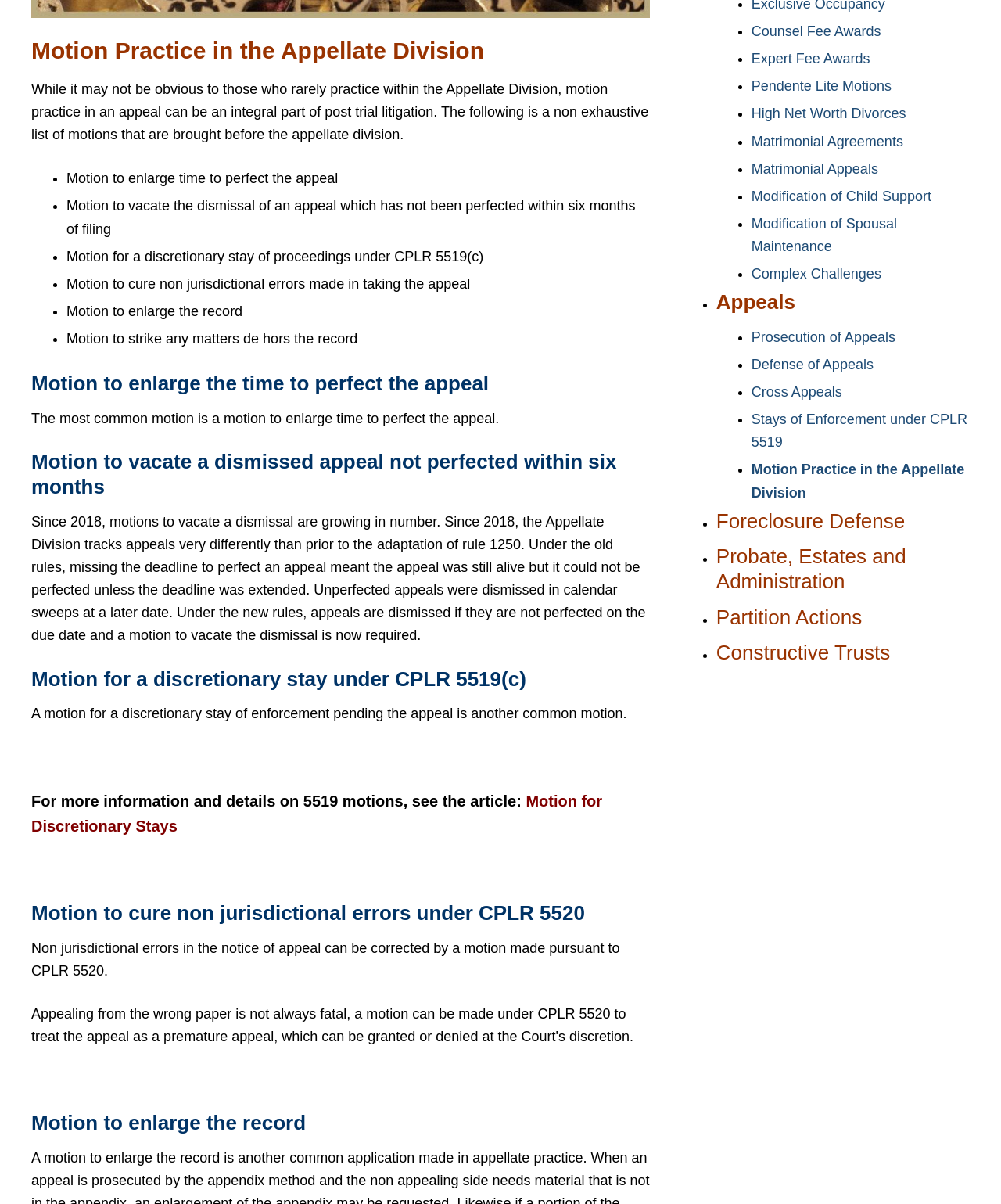Predict the bounding box coordinates of the UI element that matches this description: "Appeals". The coordinates should be in the format [left, top, right, bottom] with each value between 0 and 1.

[0.715, 0.241, 0.794, 0.261]